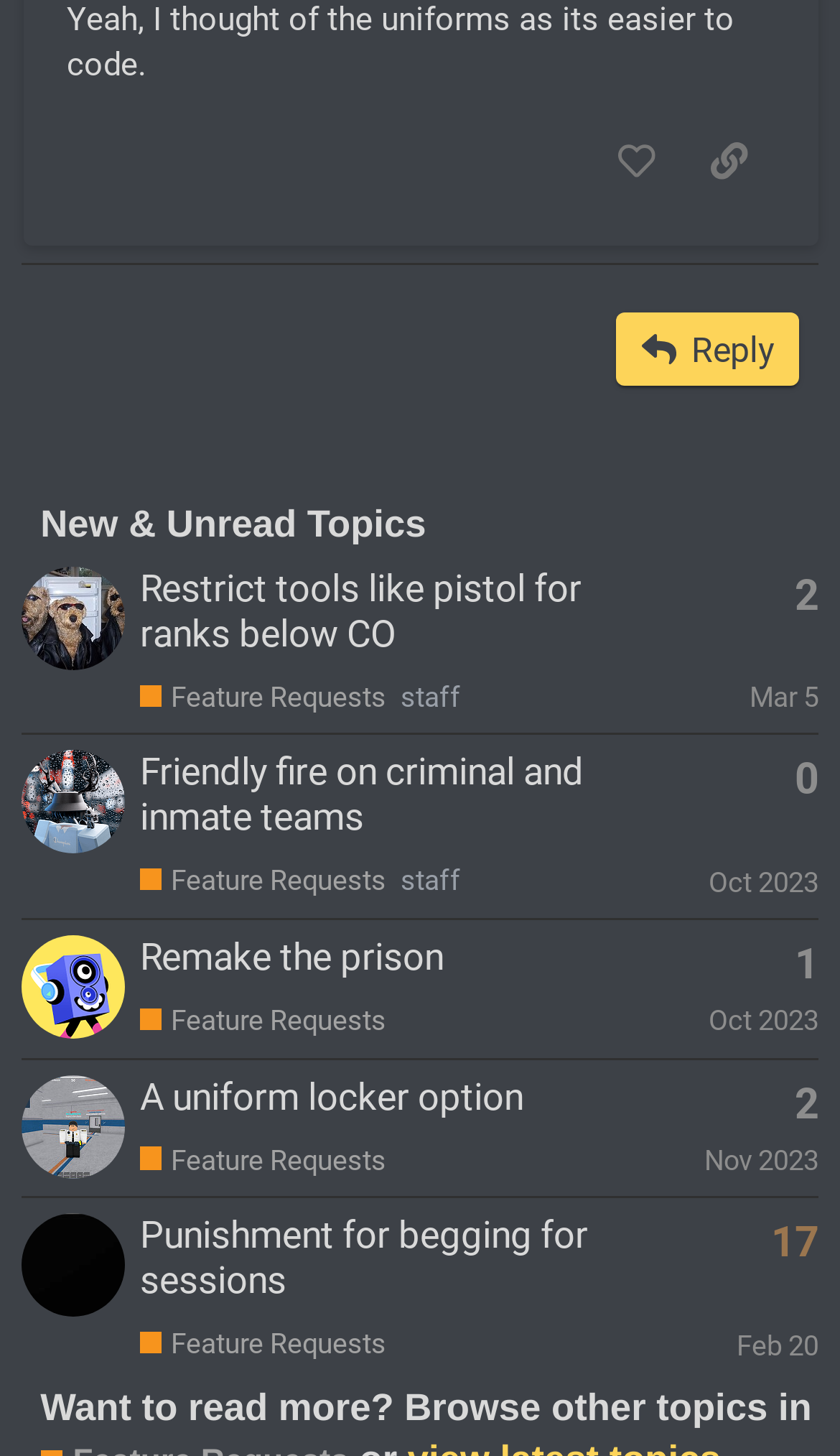What is the category of the second topic?
Look at the screenshot and respond with a single word or phrase.

Feature Requests